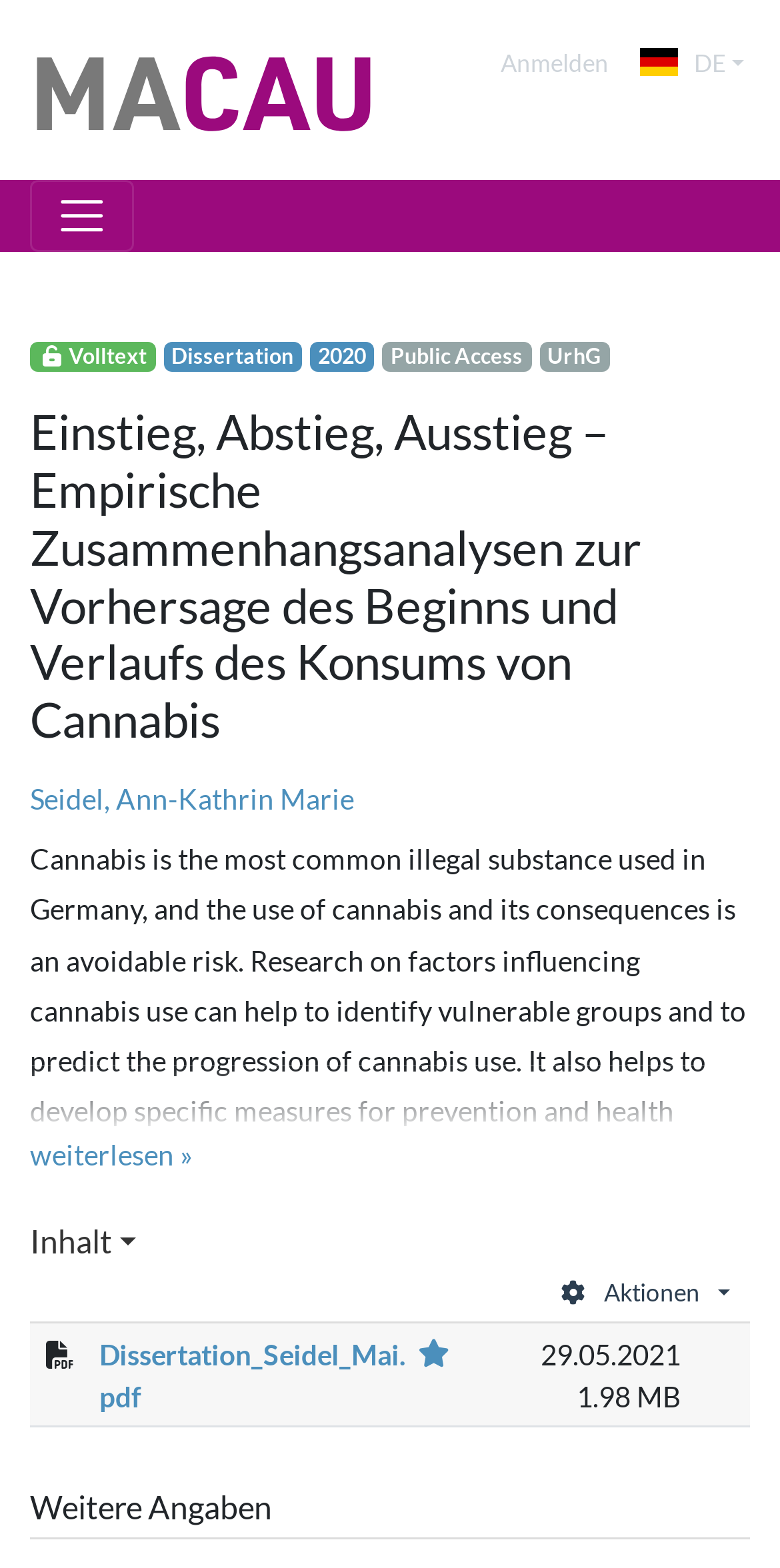Based on the description "UrhG", find the bounding box of the specified UI element.

[0.691, 0.218, 0.782, 0.238]